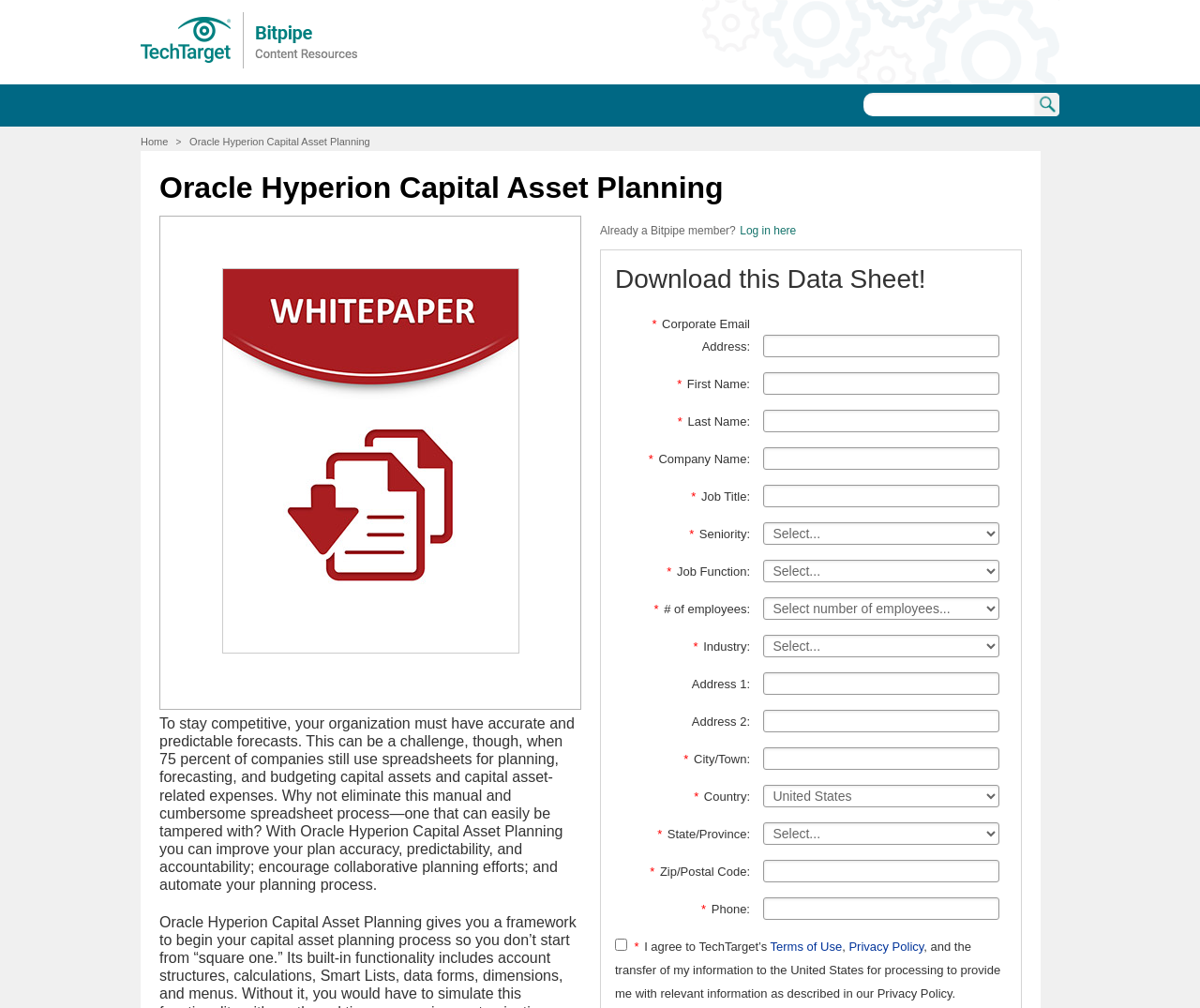What is the challenge faced by companies in planning and budgeting capital assets?
Answer the question using a single word or phrase, according to the image.

Manual and cumbersome spreadsheet process